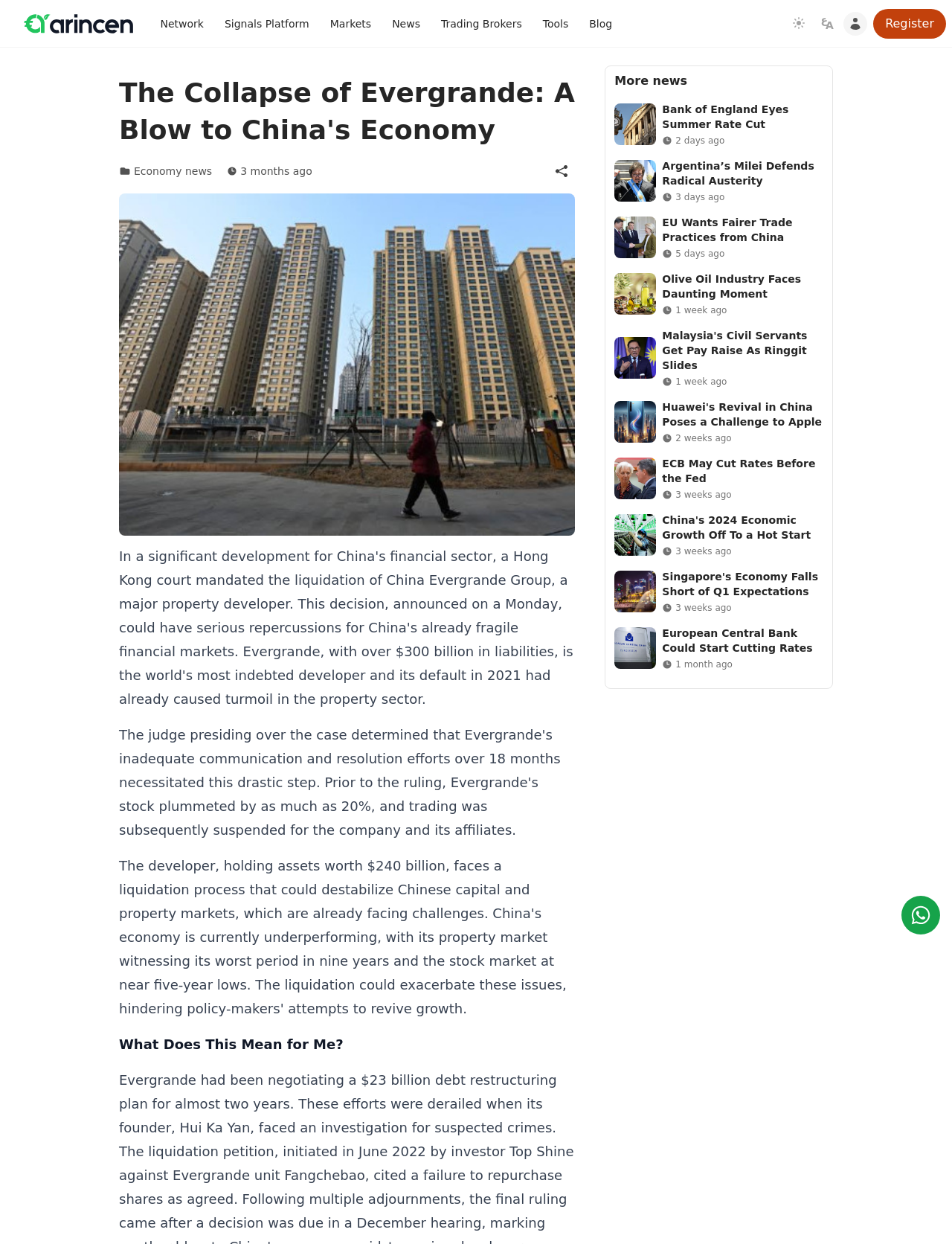Find the bounding box of the UI element described as: "parent_node: Network aria-label="Arincen"". The bounding box coordinates should be given as four float values between 0 and 1, i.e., [left, top, right, bottom].

[0.025, 0.008, 0.14, 0.03]